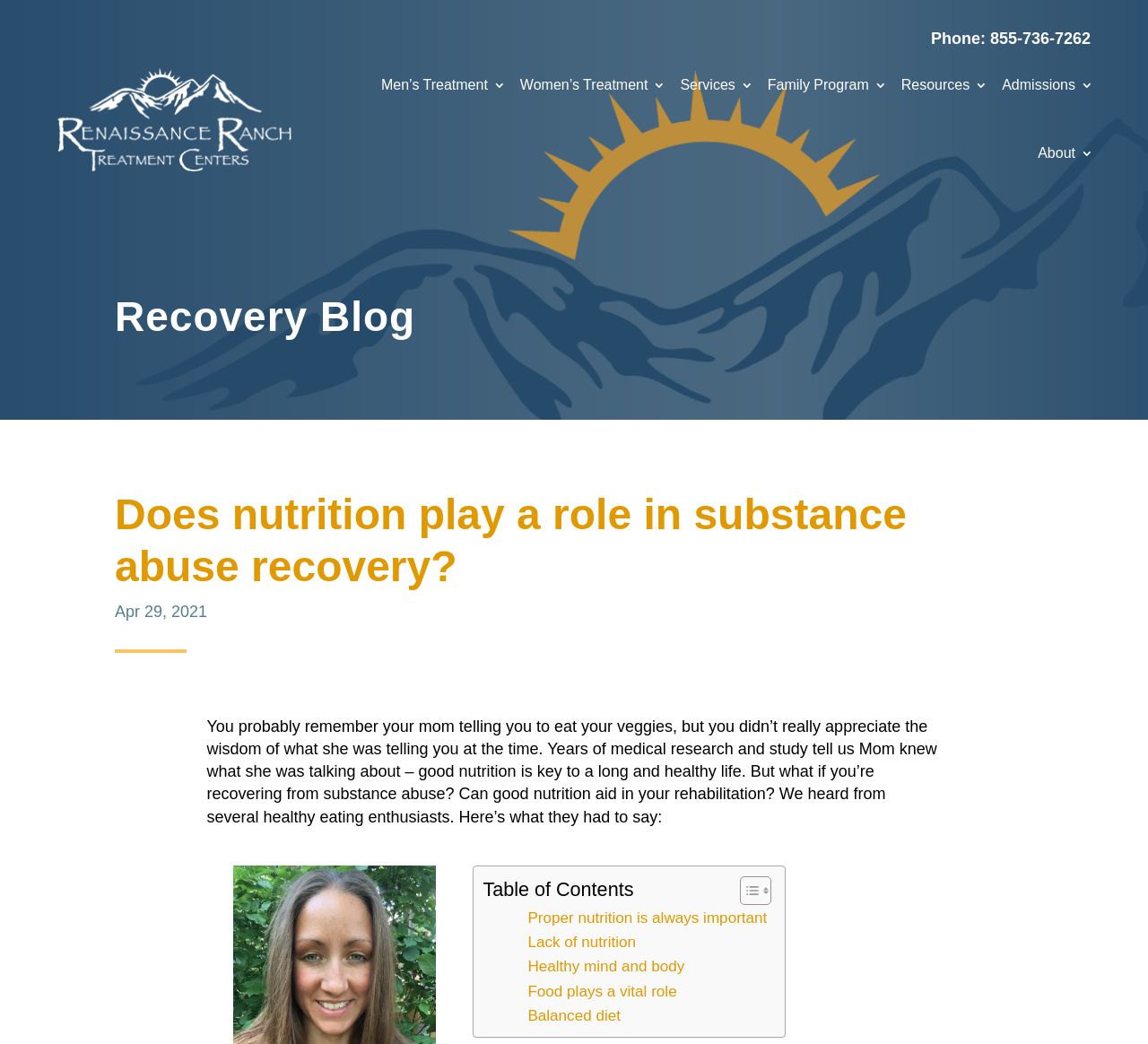Please give a succinct answer using a single word or phrase:
What is the phone number on the webpage?

855-736-7262